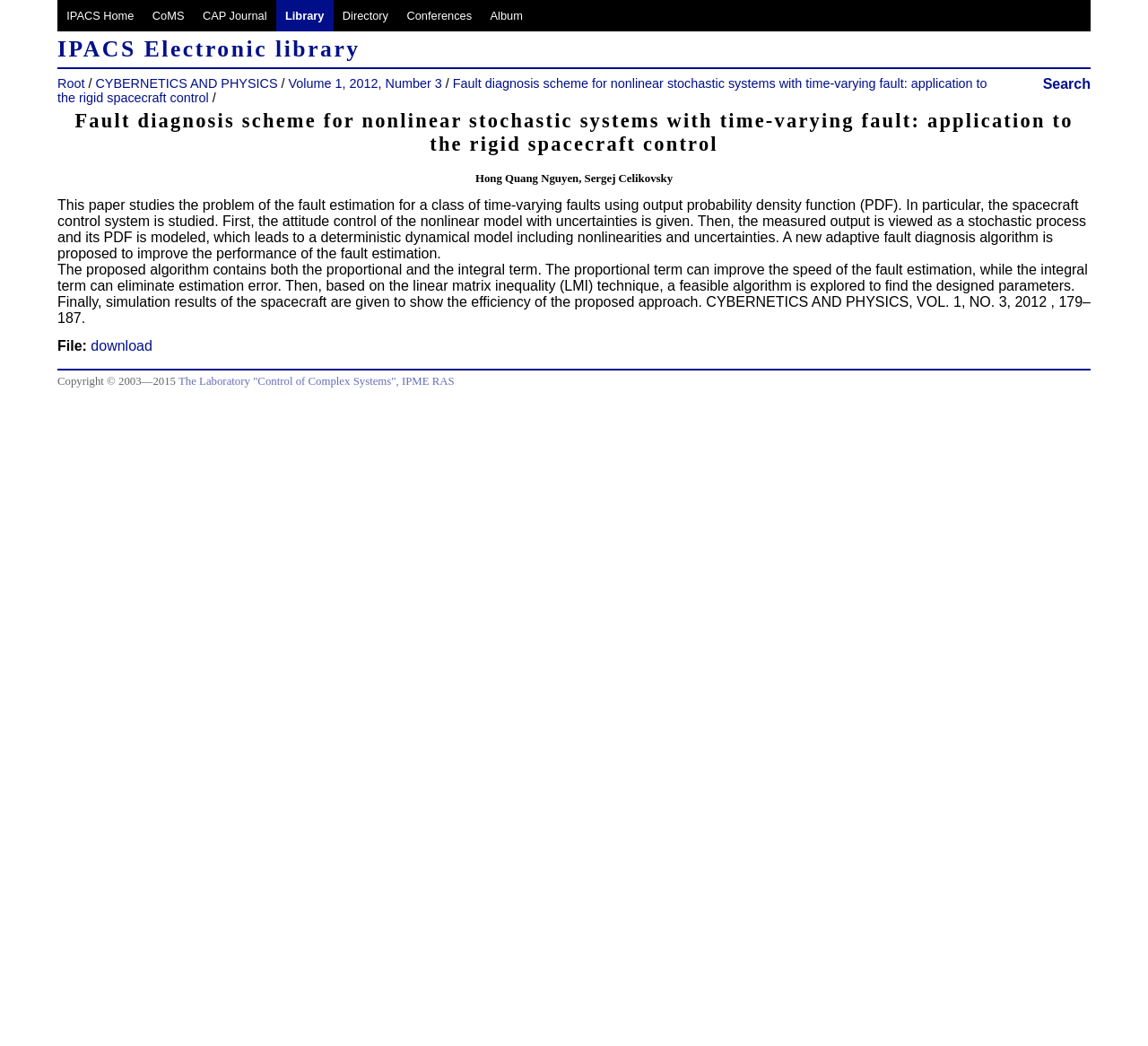Please find and provide the title of the webpage.

IPACS Electronic library